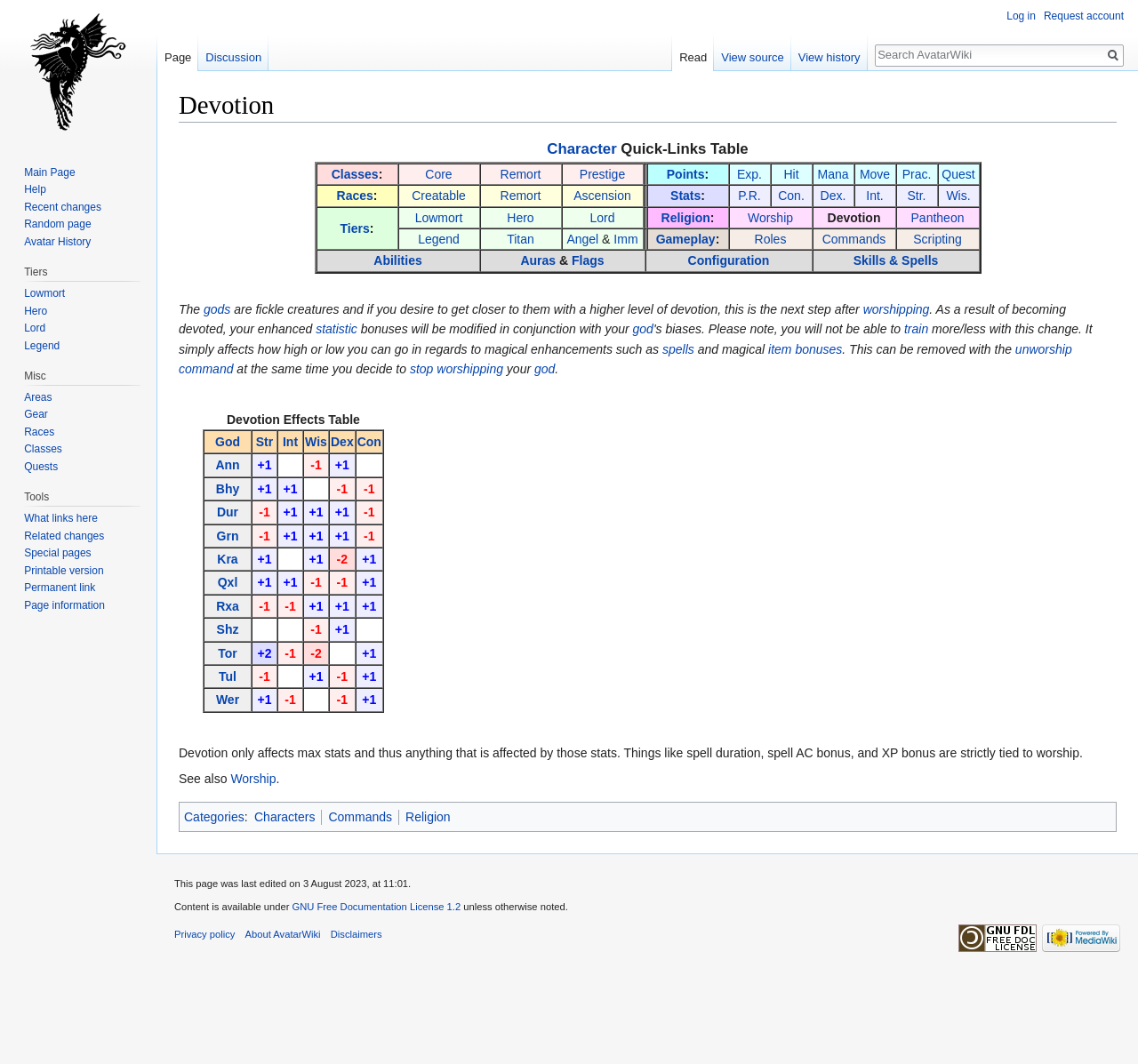Please reply to the following question using a single word or phrase: 
What is the first link in the first row of the Character Quick-Links Table?

Character